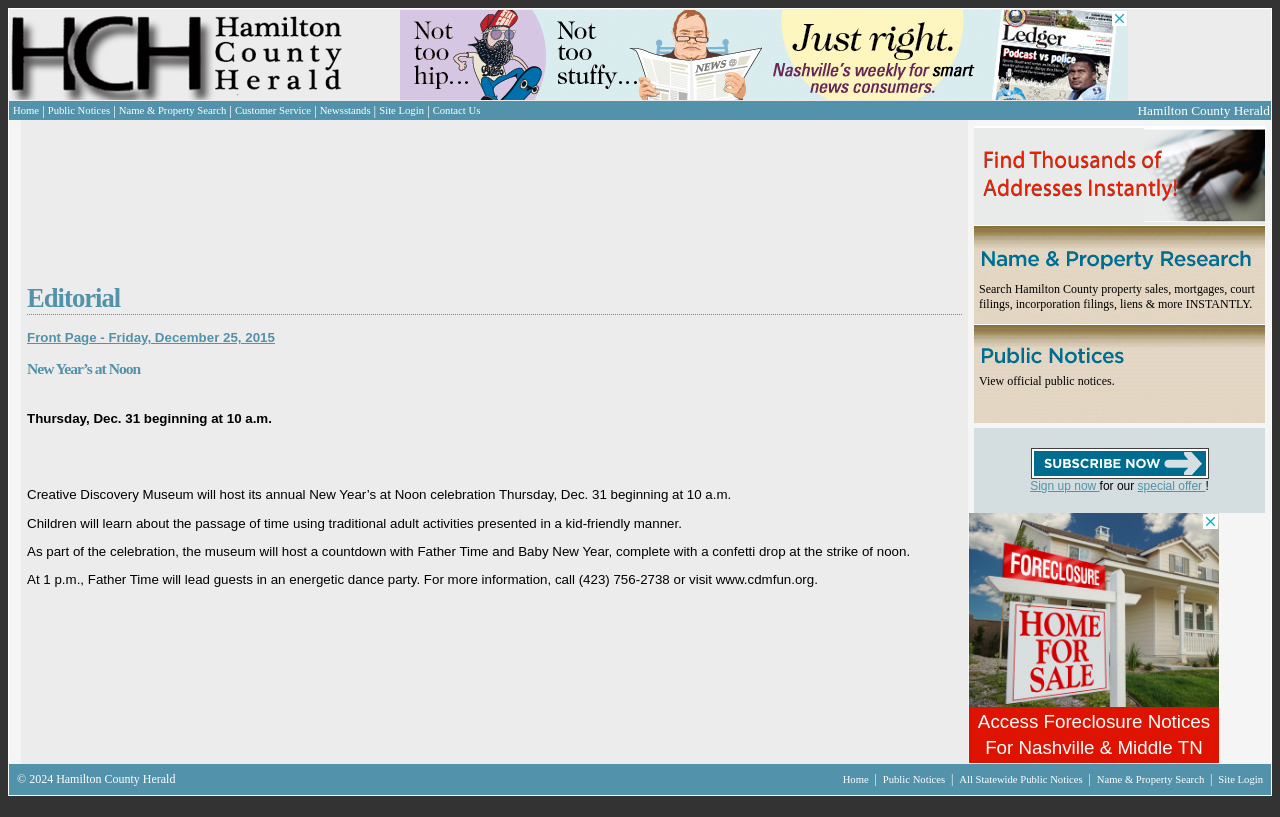What is the copyright year of the website?
Using the image, elaborate on the answer with as much detail as possible.

I found the answer by looking at the footer of the webpage, which displays the copyright information, including the year 2024.